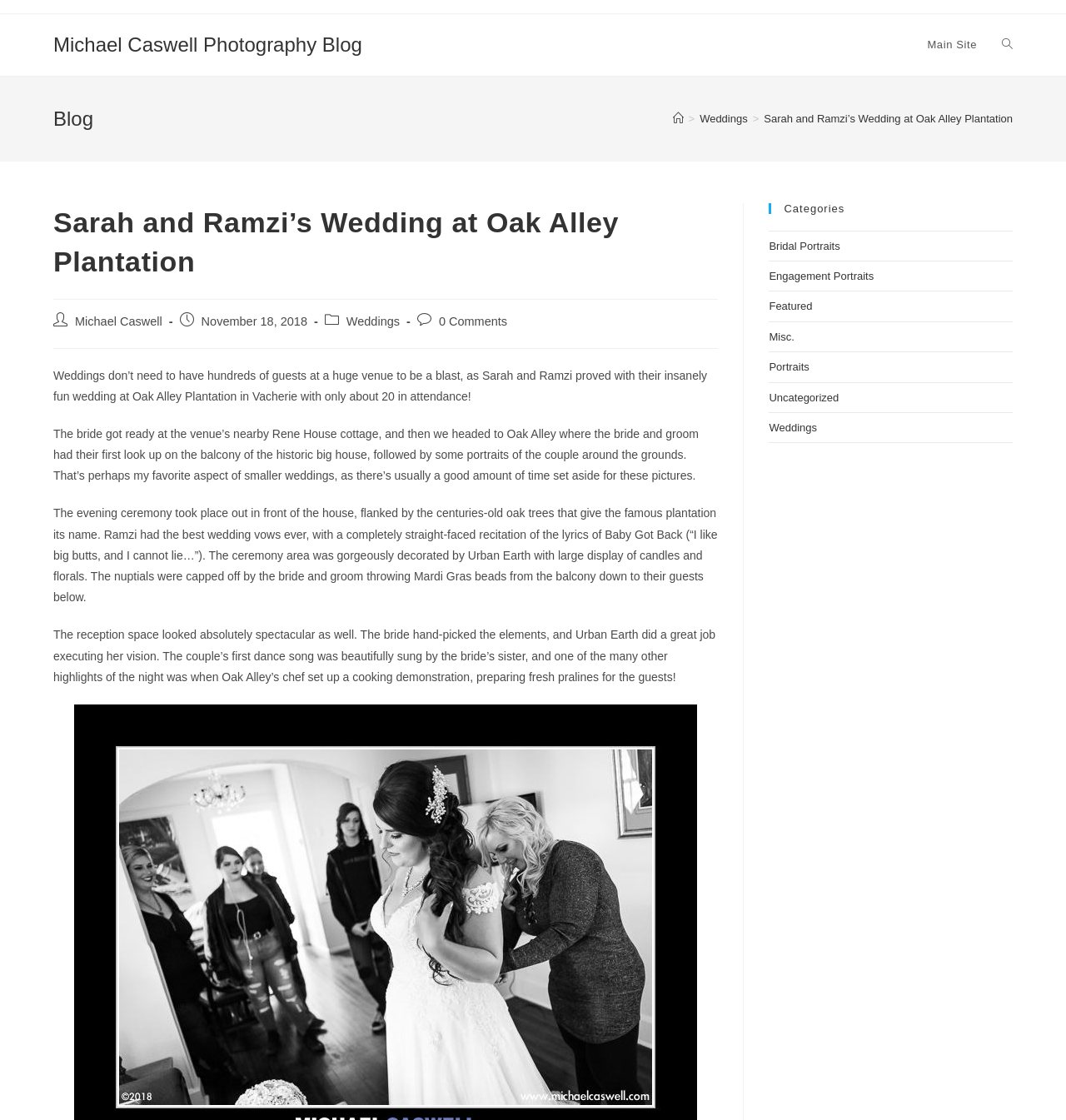Identify the bounding box coordinates of the clickable section necessary to follow the following instruction: "view categories". The coordinates should be presented as four float numbers from 0 to 1, i.e., [left, top, right, bottom].

[0.721, 0.181, 0.95, 0.191]